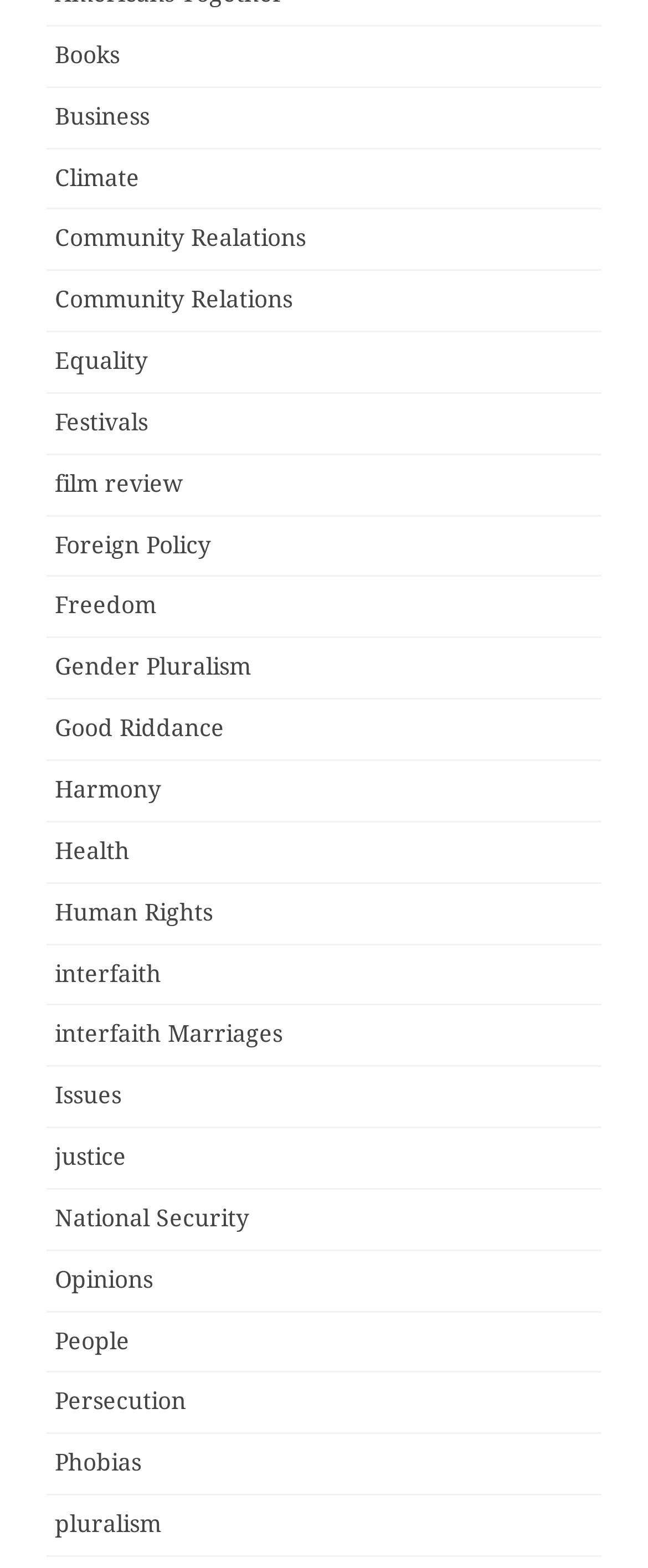Identify the coordinates of the bounding box for the element that must be clicked to accomplish the instruction: "Click on the 'Books' link".

[0.085, 0.026, 0.185, 0.043]